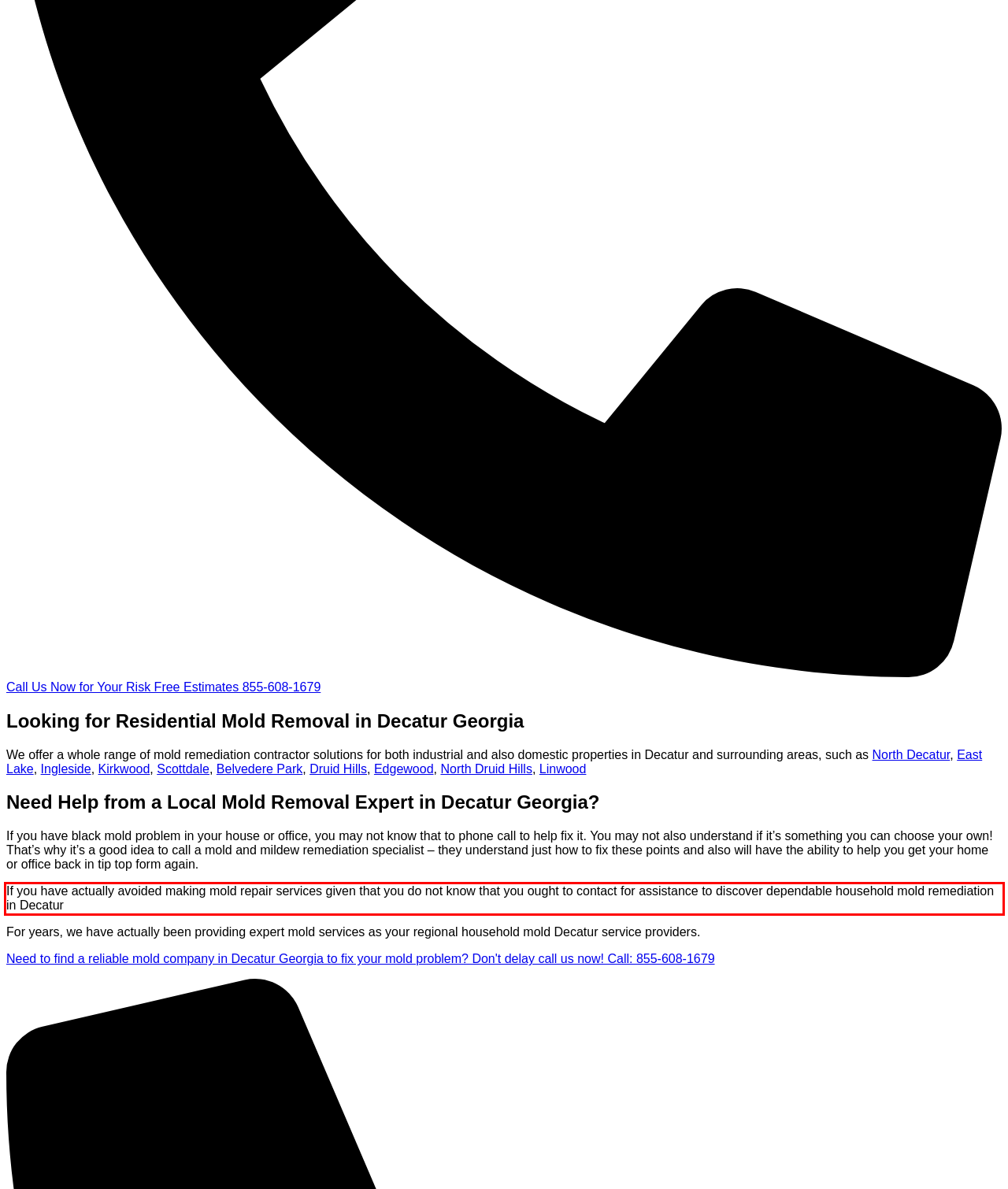Please identify and extract the text content from the UI element encased in a red bounding box on the provided webpage screenshot.

If you have actually avoided making mold repair services given that you do not know that you ought to contact for assistance to discover dependable household mold remediation in Decatur